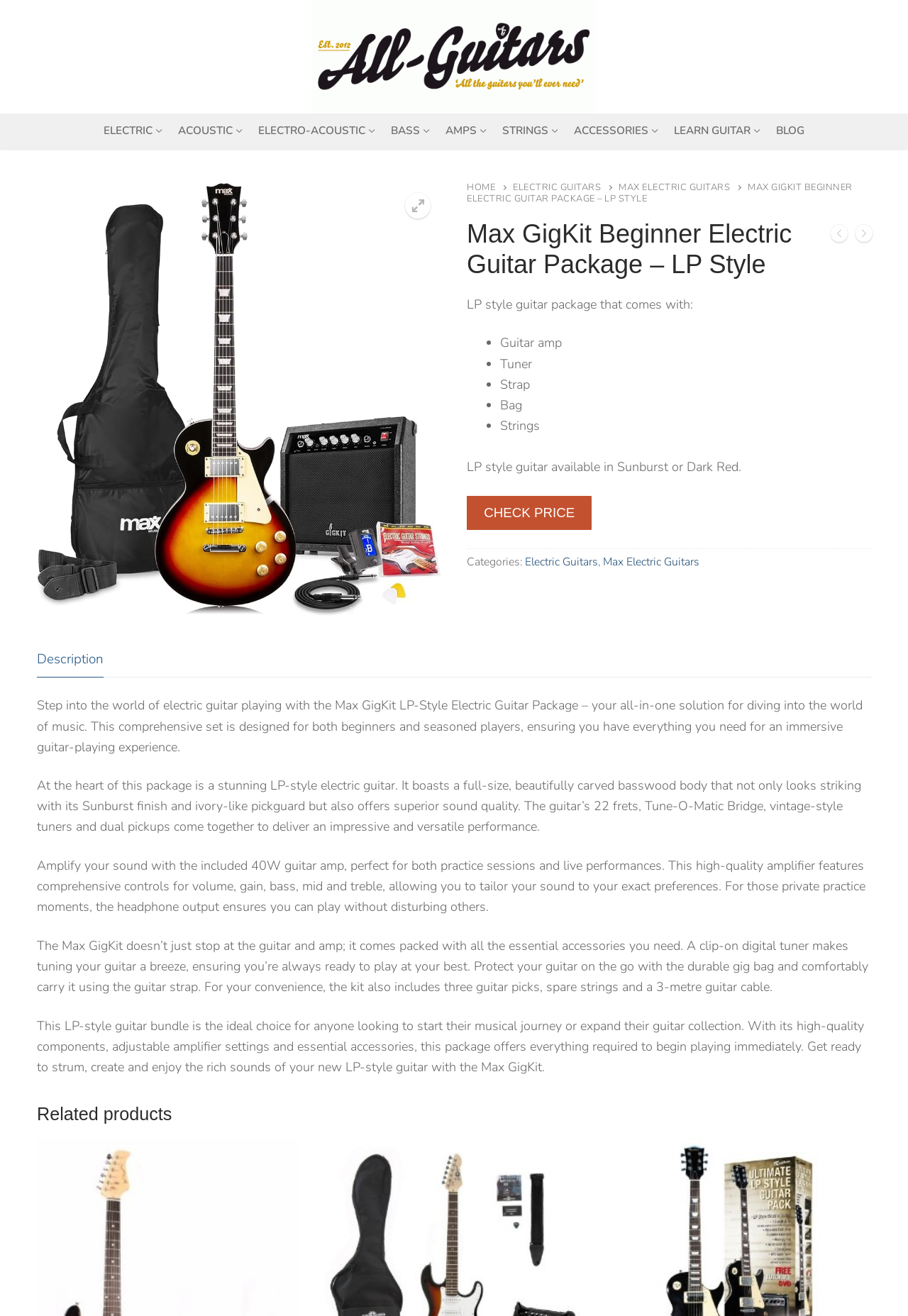Pinpoint the bounding box coordinates of the element that must be clicked to accomplish the following instruction: "Check out Max GigKit Electric Guitar Starter Kit". The coordinates should be in the format of four float numbers between 0 and 1, i.e., [left, top, right, bottom].

[0.915, 0.171, 0.934, 0.189]